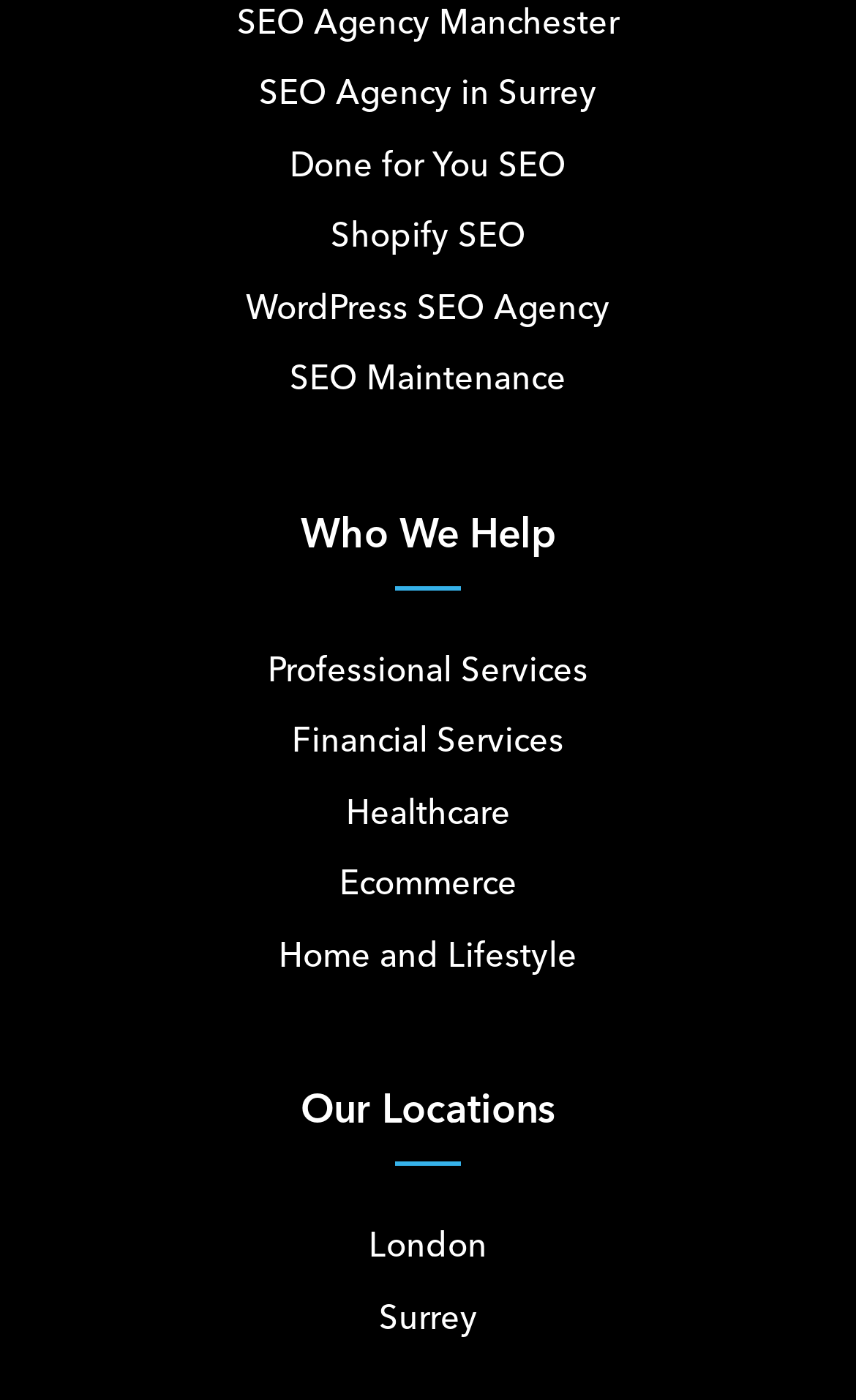Please respond in a single word or phrase: 
How many locations are listed?

2